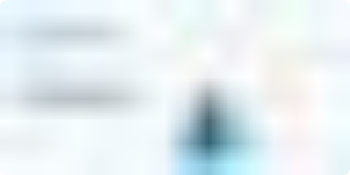Interpret the image and provide an in-depth description.

The image features a visual representation of the concept of "Trustmark," which symbolizes compliance with established standards and regulatory requirements in areas such as privacy, security, and quality. Surrounding the central graphic are contextual links and text elements that provide additional insights into this certification mark. The overall design aims to highlight the importance of Trustmark within the framework of data protection and governance, emphasizing its role in ensuring consumer confidence and organizational integrity. This image is part of a glossary entry dated September 4, 2023, offering a comprehensive understanding of data management concepts.